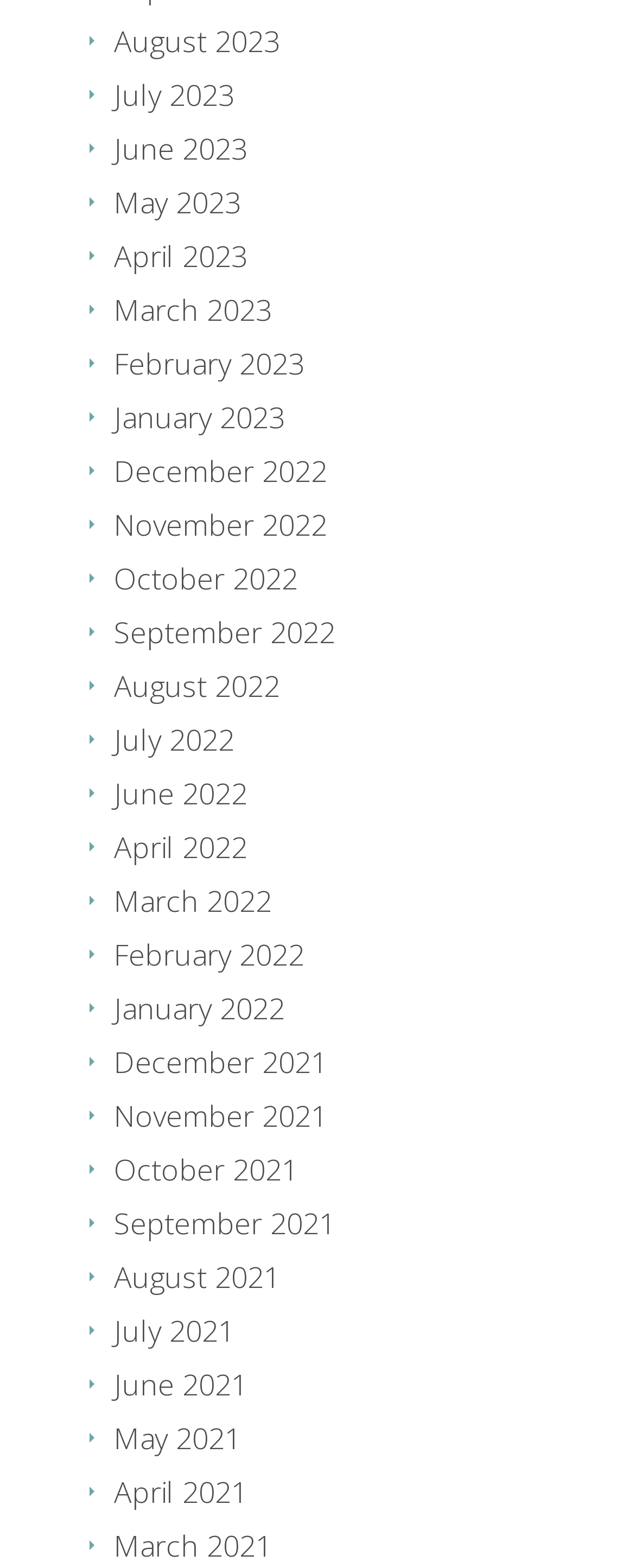What is the pattern of the list of months?
Using the image as a reference, give an elaborate response to the question.

By examining the list of links, I can see that the months are listed in chronological order, with the most recent month first and the earliest month last. This pattern suggests that the list is organized by date, with the most recent months at the top and the earliest months at the bottom.